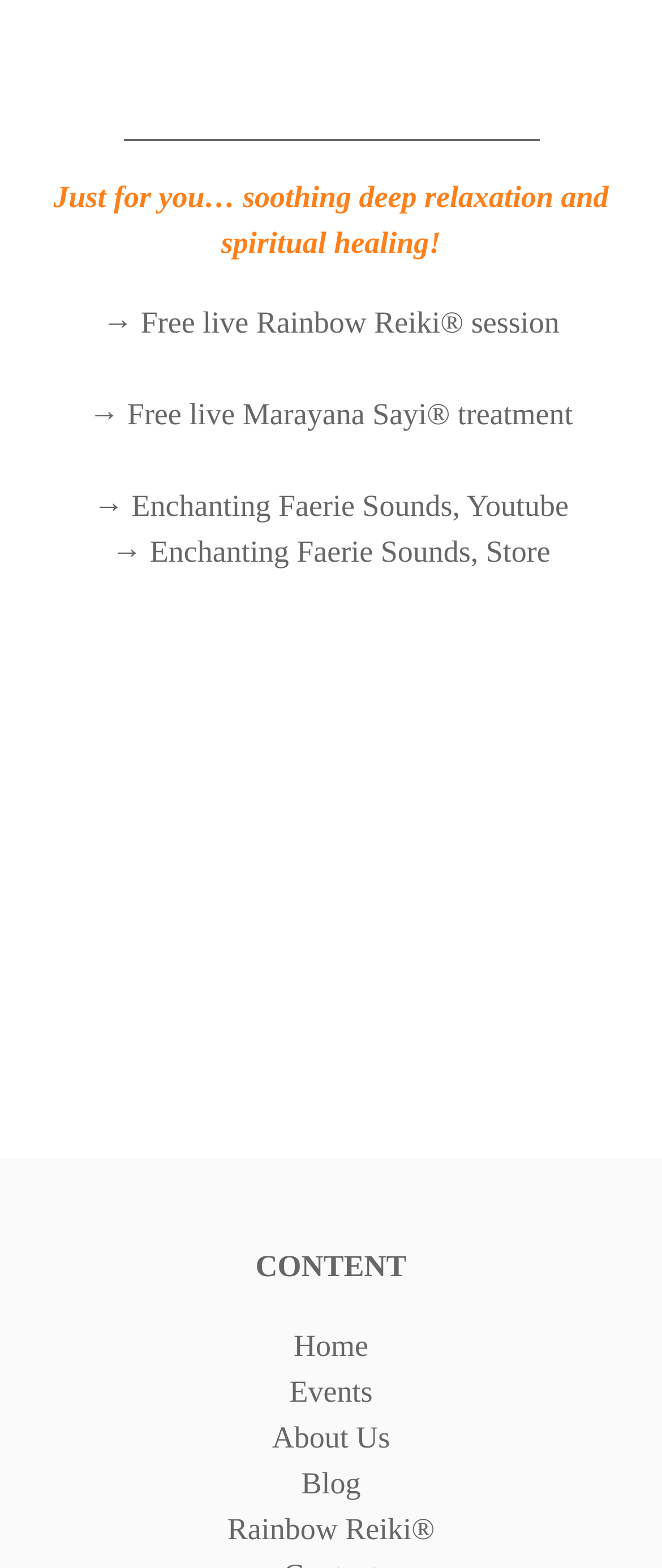How many navigation links are there at the bottom?
Answer the question using a single word or phrase, according to the image.

5